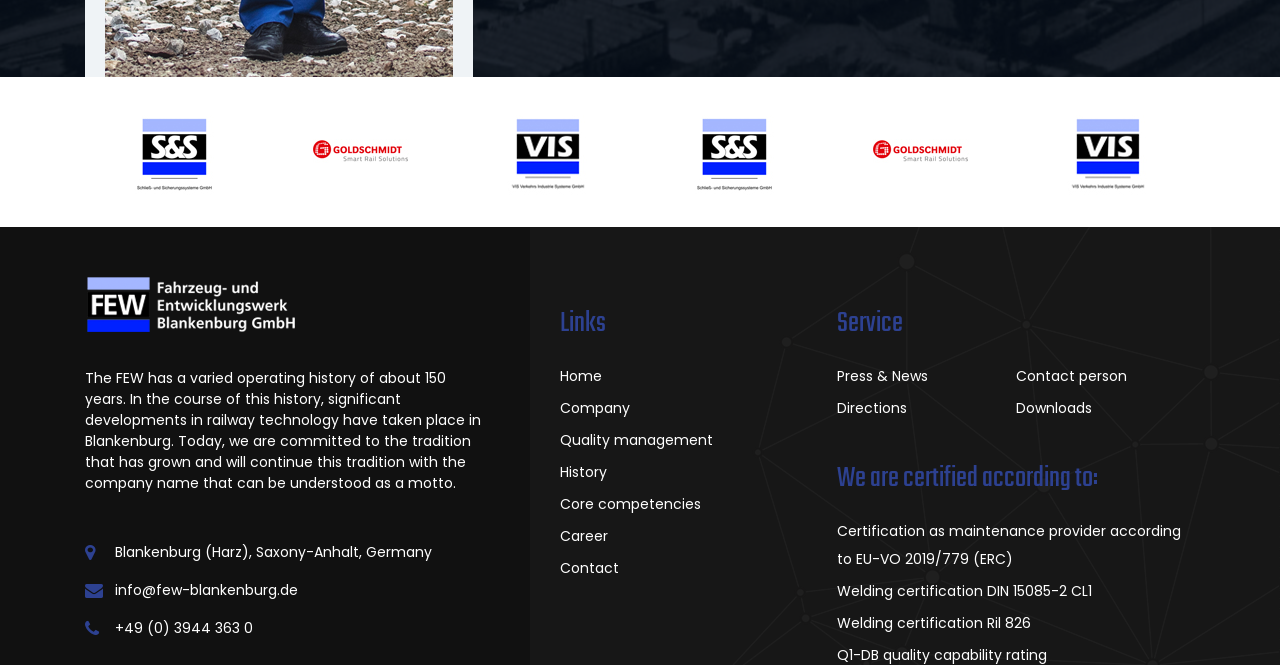Bounding box coordinates are to be given in the format (top-left x, top-left y, bottom-right x, bottom-right y). All values must be floating point numbers between 0 and 1. Provide the bounding box coordinate for the UI element described as: SITEMAP

None